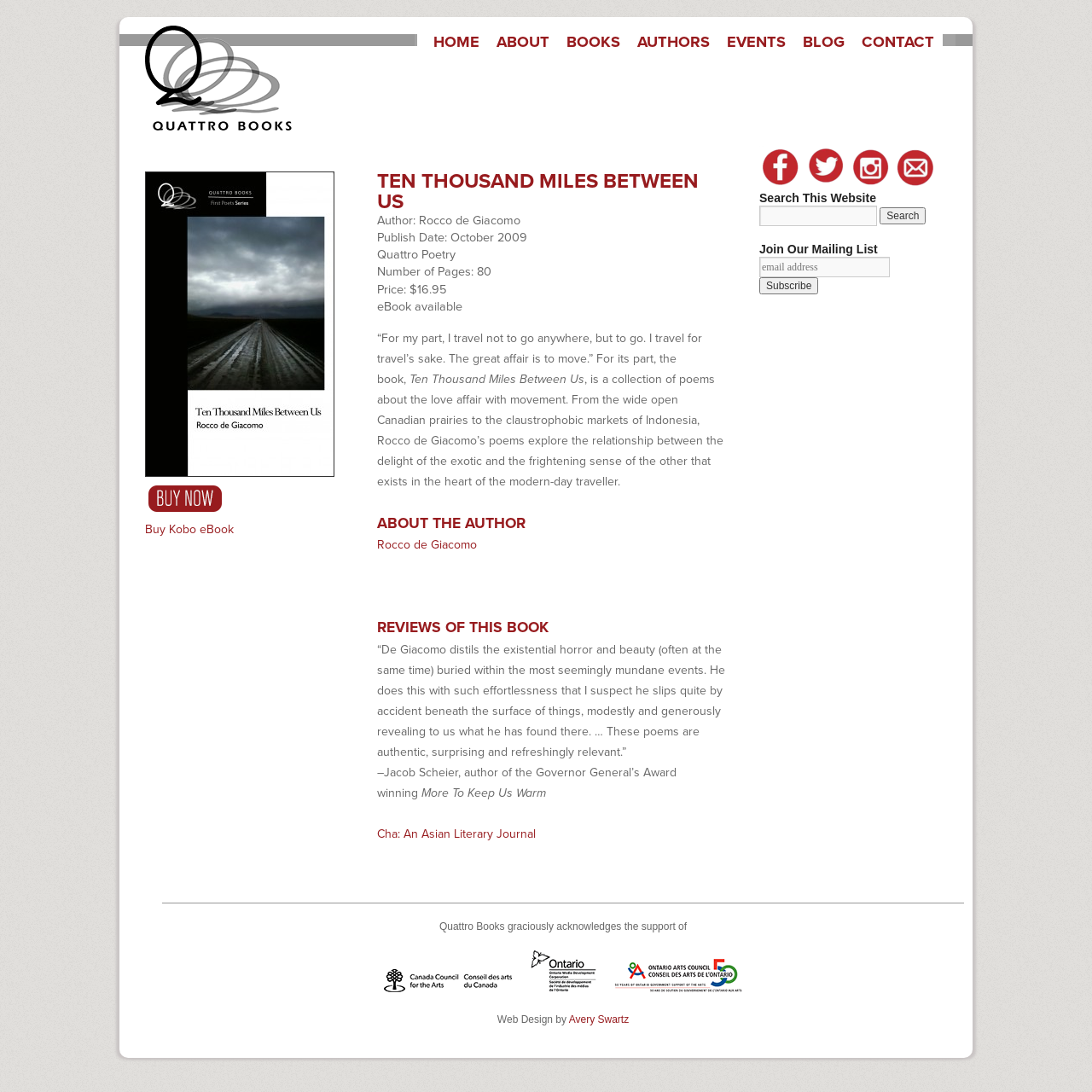Based on the image, give a detailed response to the question: What is the title of this book?

The title of the book can be found in the heading element with the text 'TEN THOUSAND MILES BETWEEN US' and also in the link element with the text 'Ten Thousand Miles Between Us'.